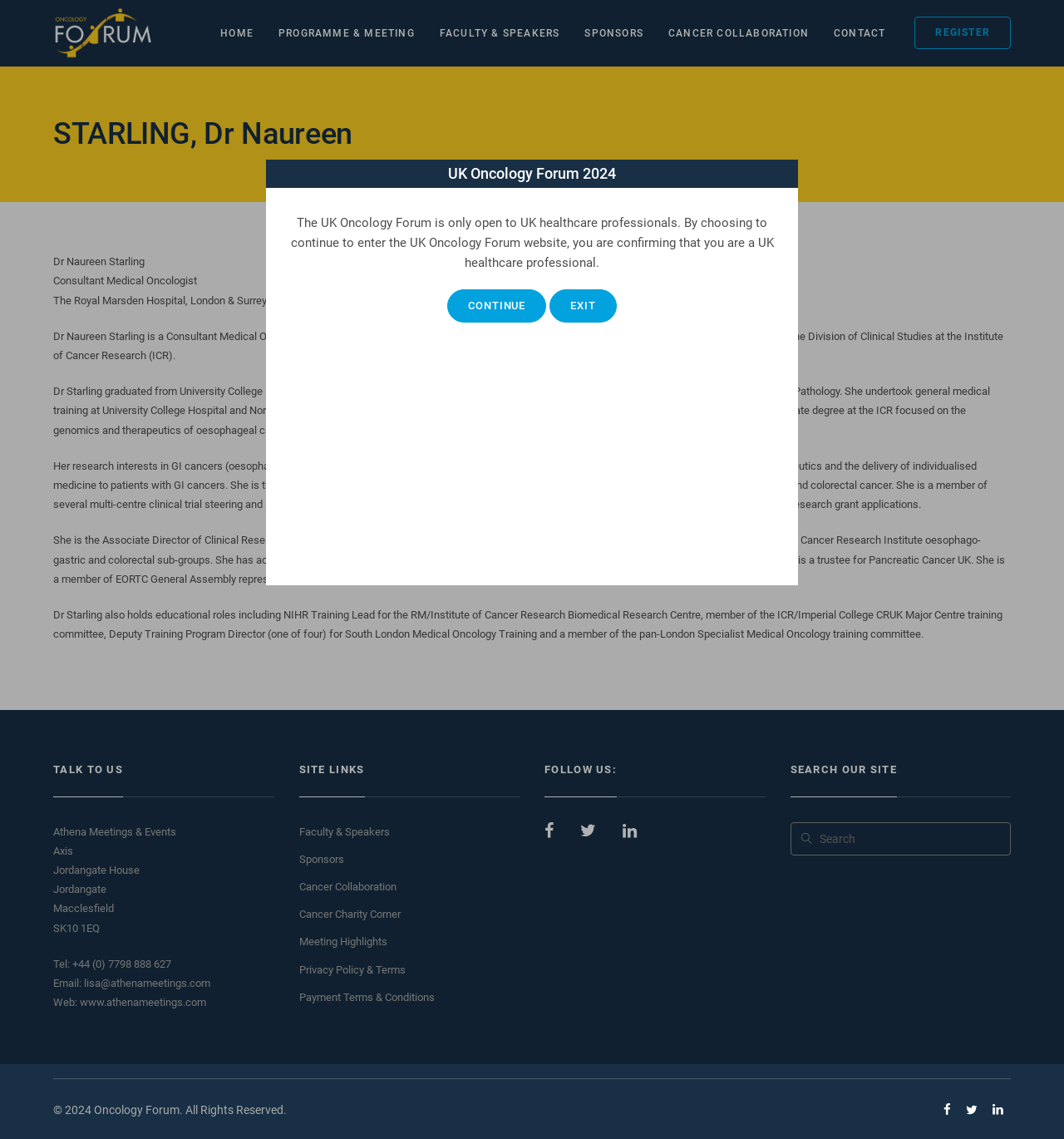Please identify the bounding box coordinates of the clickable area that will fulfill the following instruction: "Follow us on social media". The coordinates should be in the format of four float numbers between 0 and 1, i.e., [left, top, right, bottom].

[0.512, 0.722, 0.533, 0.736]